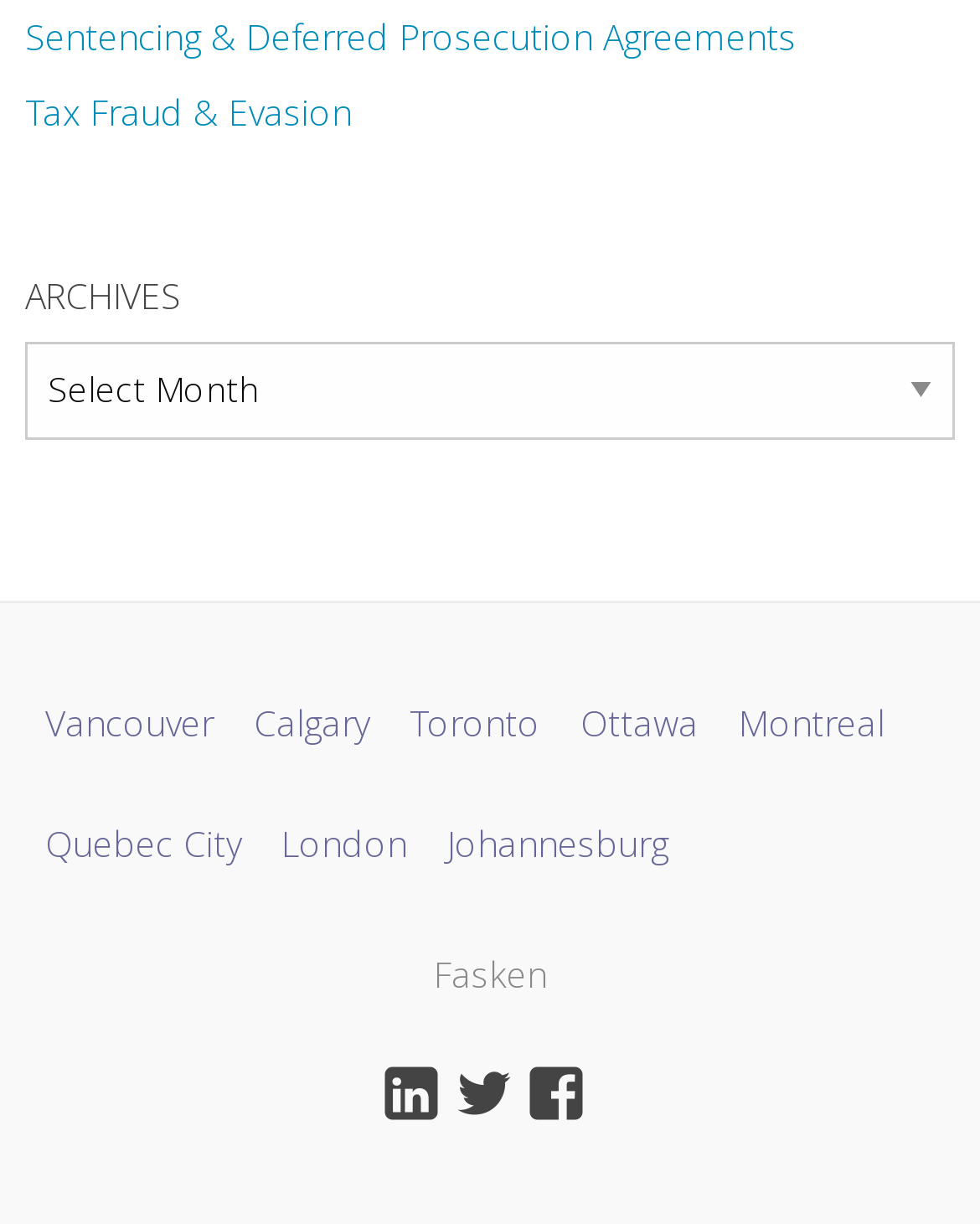Please identify the bounding box coordinates of the clickable area that will allow you to execute the instruction: "Visit the Vancouver page".

[0.026, 0.542, 0.238, 0.641]